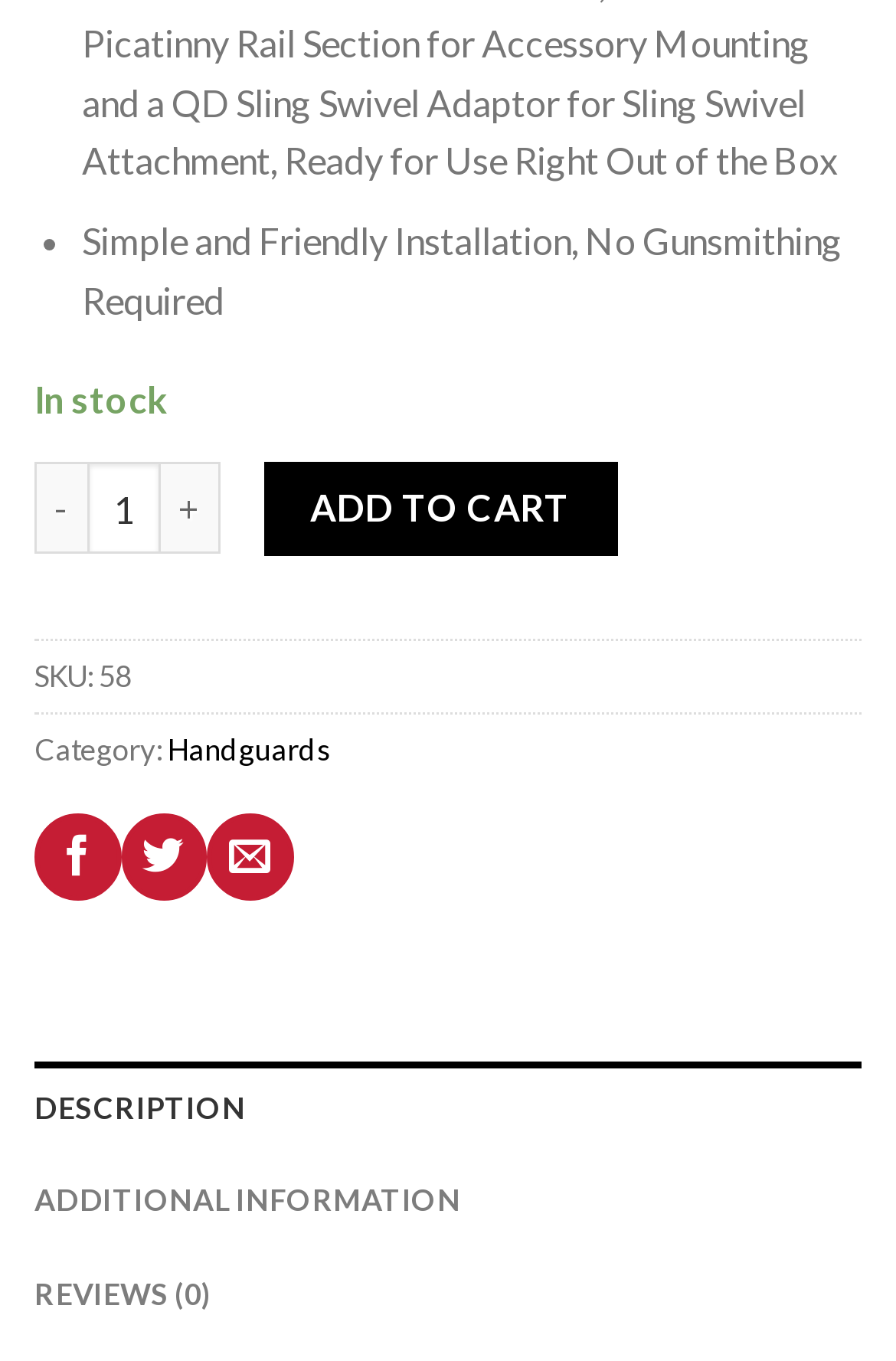From the webpage screenshot, identify the region described by Description. Provide the bounding box coordinates as (top-left x, top-left y, bottom-right x, bottom-right y), with each value being a floating point number between 0 and 1.

[0.038, 0.779, 0.962, 0.848]